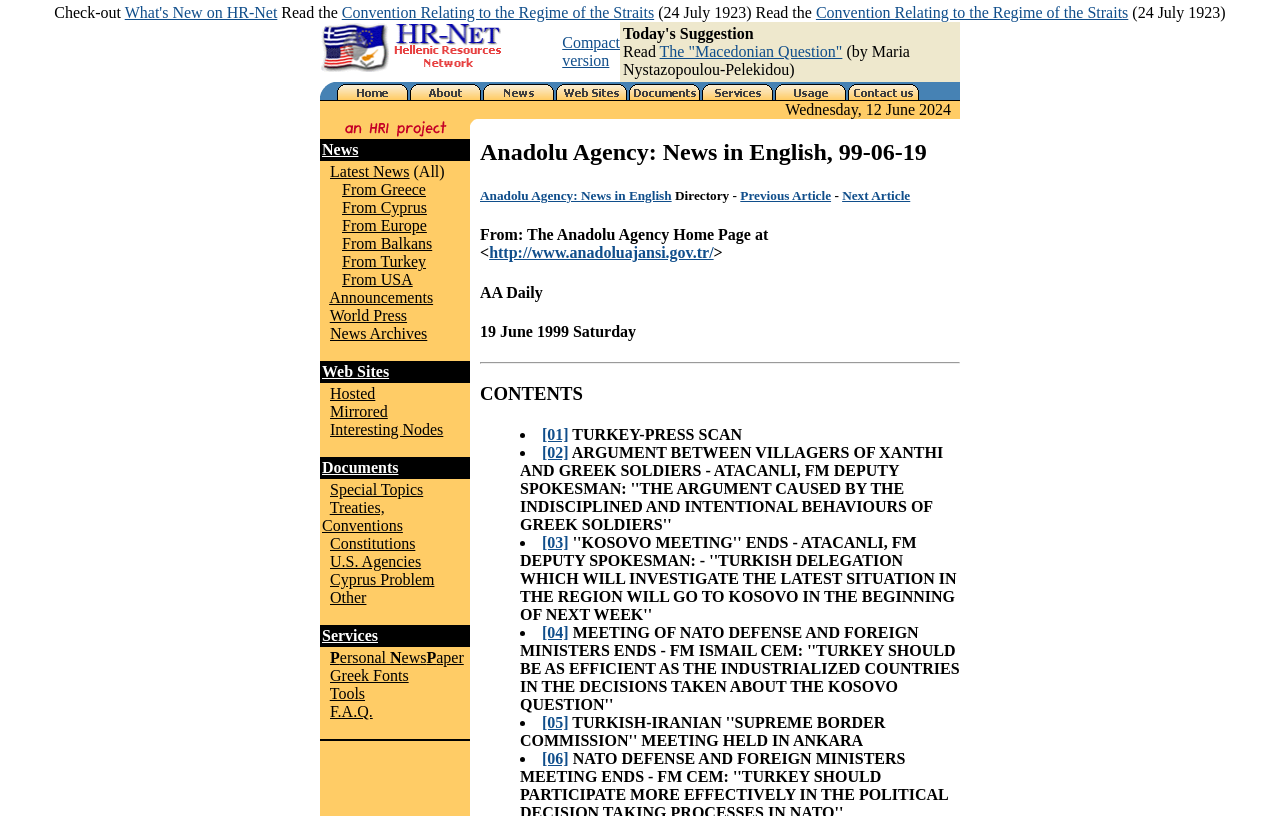Determine the bounding box coordinates of the element that should be clicked to execute the following command: "Visit HR-Net - Hellenic Resources Network".

[0.25, 0.071, 0.394, 0.092]